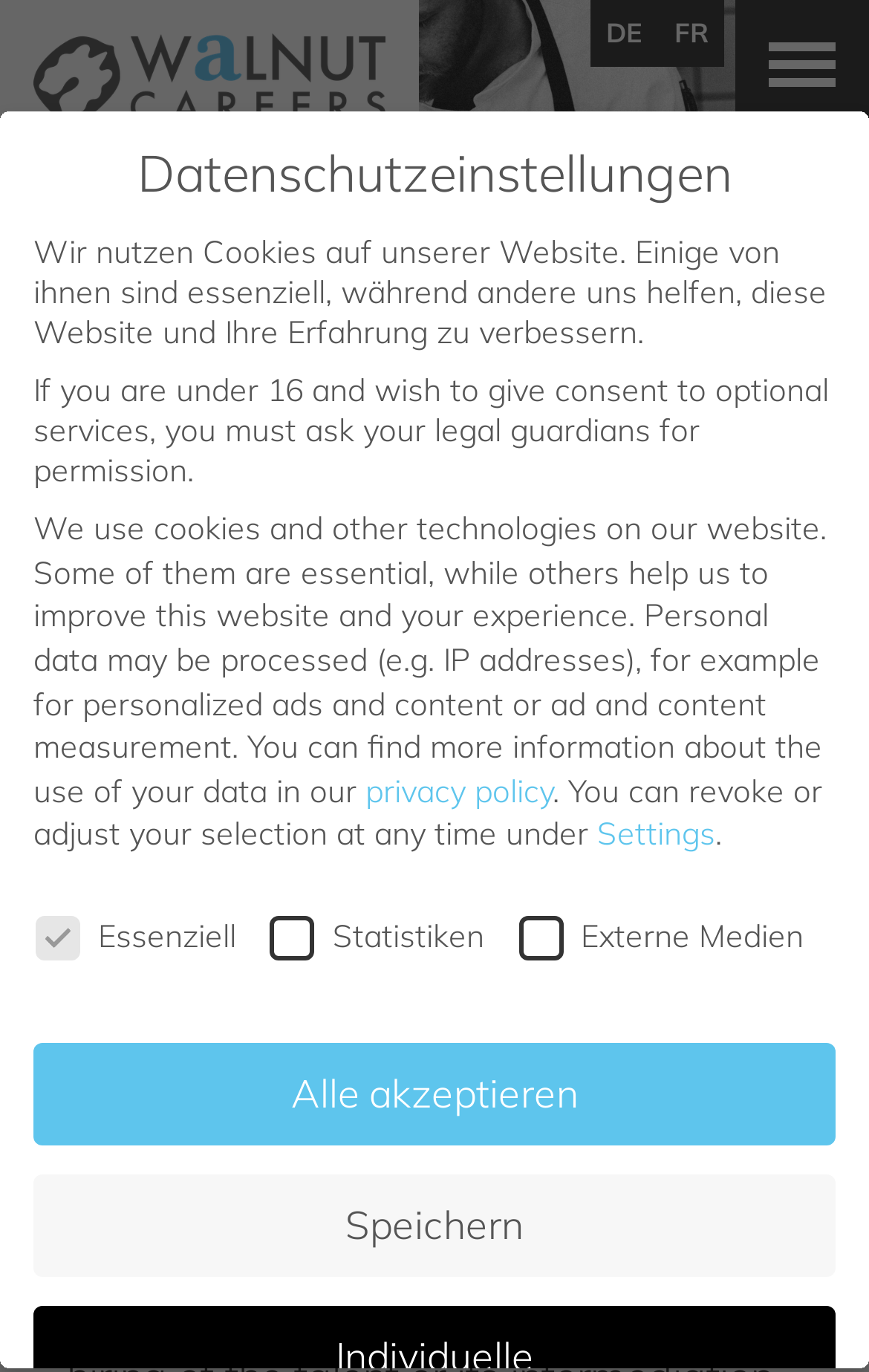What languages are available on this webpage?
Please give a well-detailed answer to the question.

The webpage provides links to switch between different languages, specifically German (DE) and French (FR), indicating that the content is available in these languages.